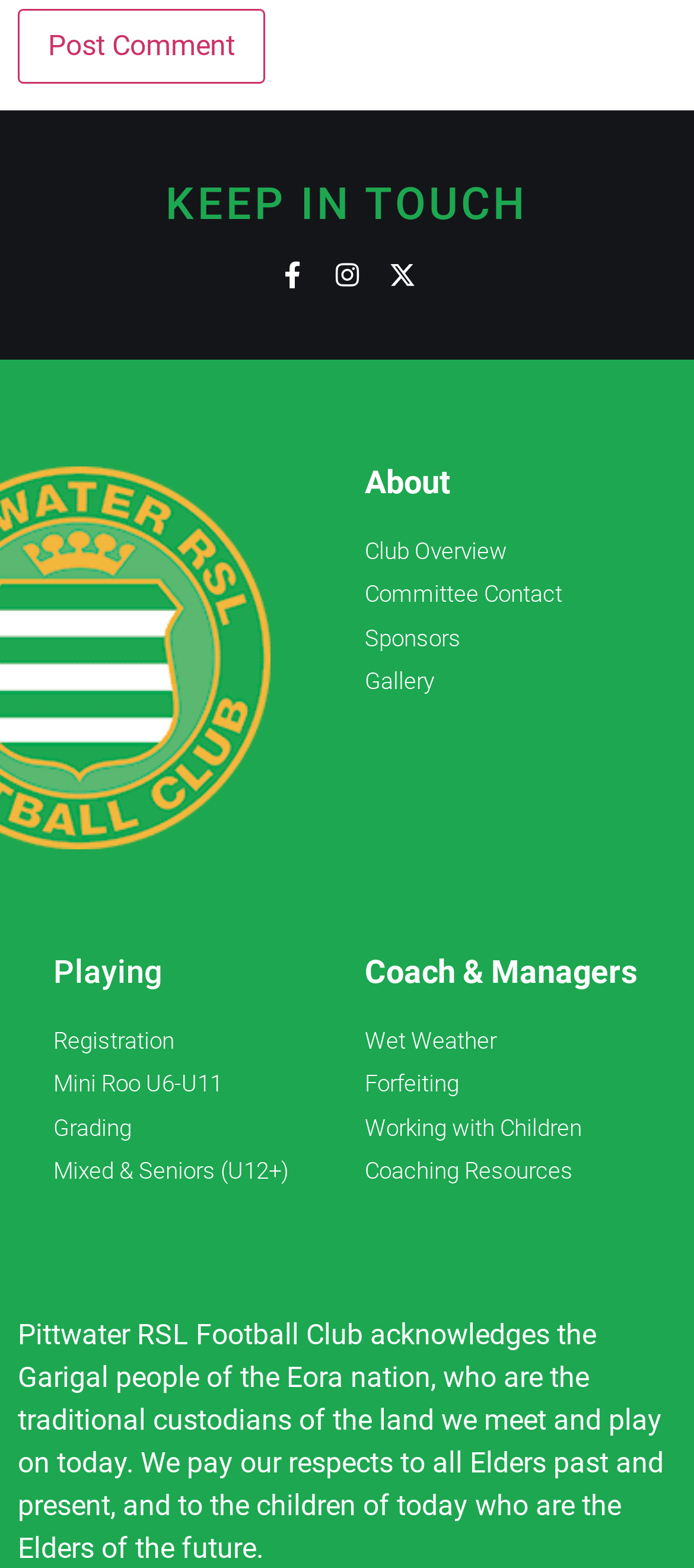What is the purpose of the 'Post Comment' button?
Analyze the screenshot and provide a detailed answer to the question.

I found a button element with the text 'Post Comment', which suggests that its purpose is to allow users to post a comment. Therefore, the purpose of the 'Post Comment' button is to post a comment.